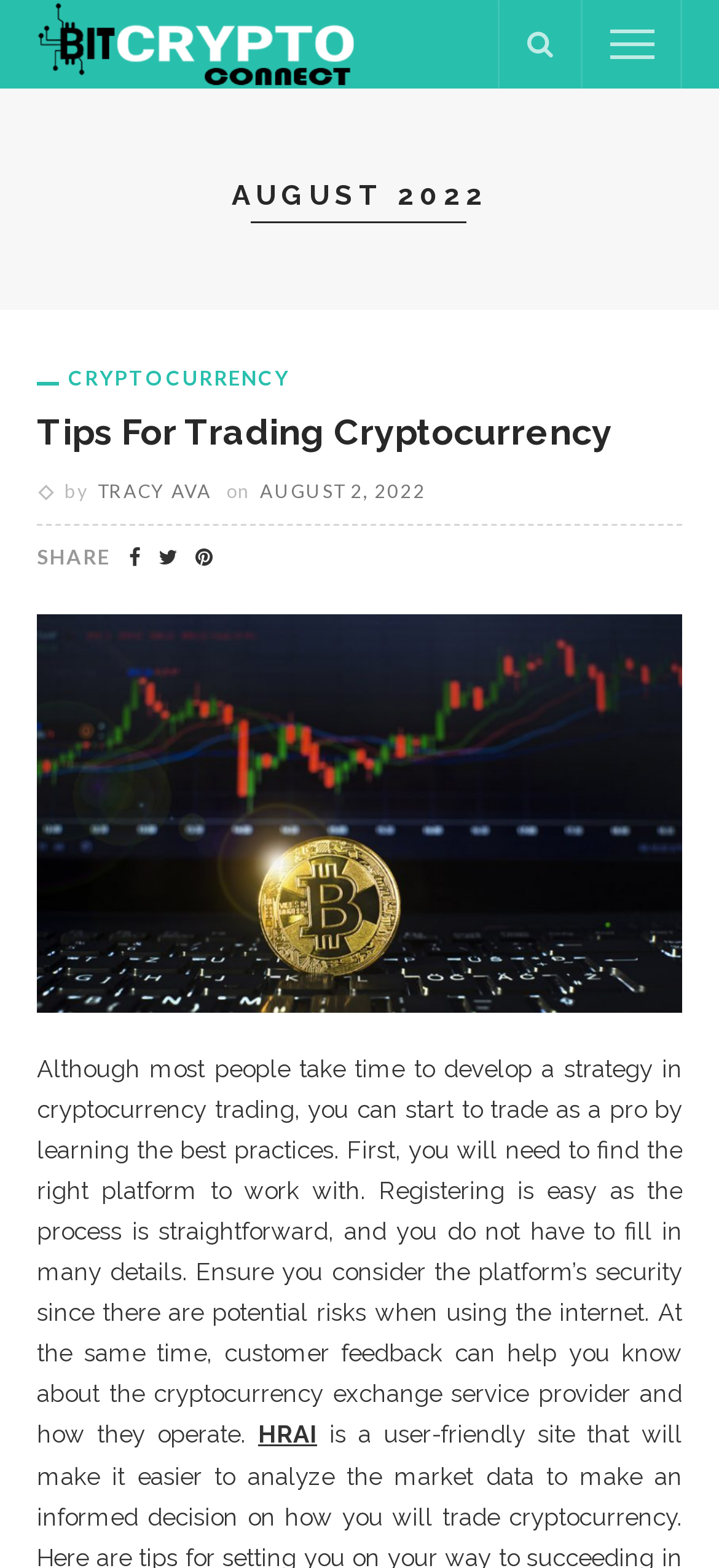Please identify the bounding box coordinates of where to click in order to follow the instruction: "Visit the HRAI link".

[0.359, 0.906, 0.441, 0.924]